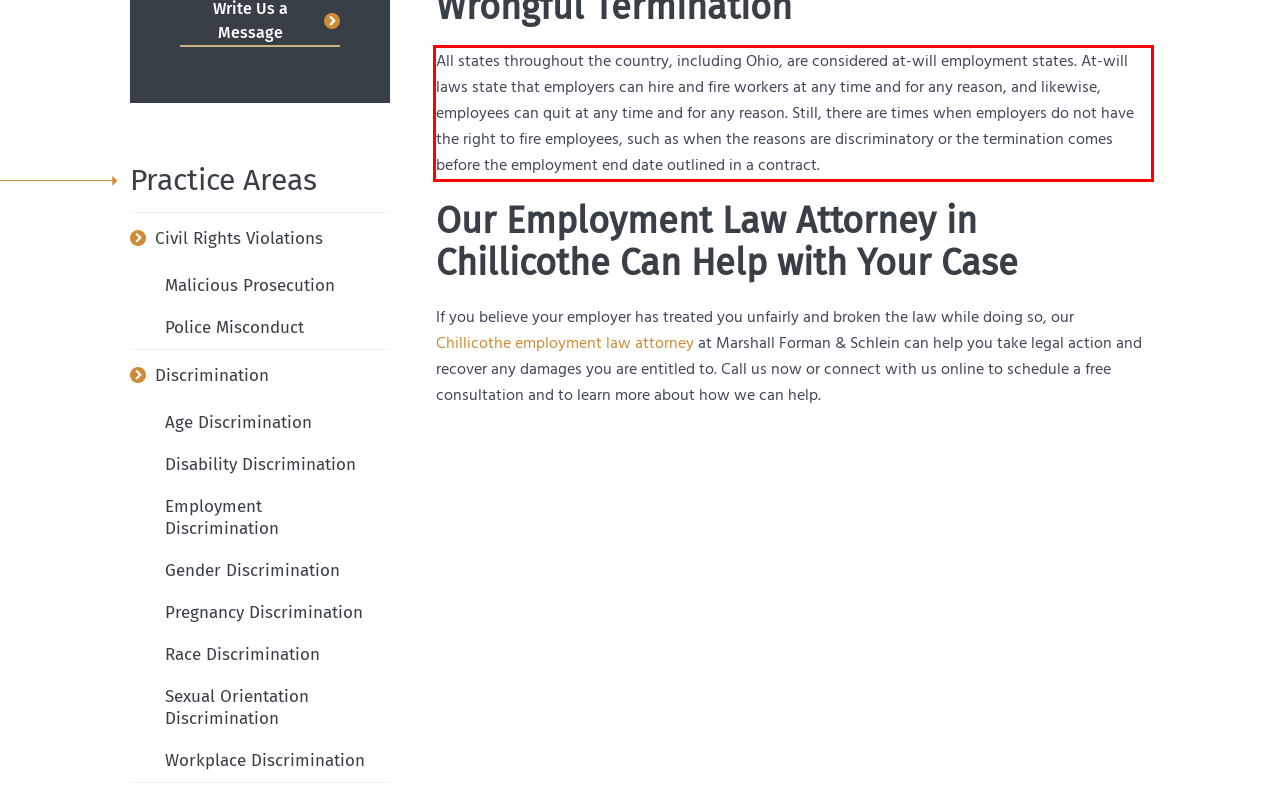Please examine the screenshot of the webpage and read the text present within the red rectangle bounding box.

All states throughout the country, including Ohio, are considered at-will employment states. At-will laws state that employers can hire and fire workers at any time and for any reason, and likewise, employees can quit at any time and for any reason. Still, there are times when employers do not have the right to fire employees, such as when the reasons are discriminatory or the termination comes before the employment end date outlined in a contract.